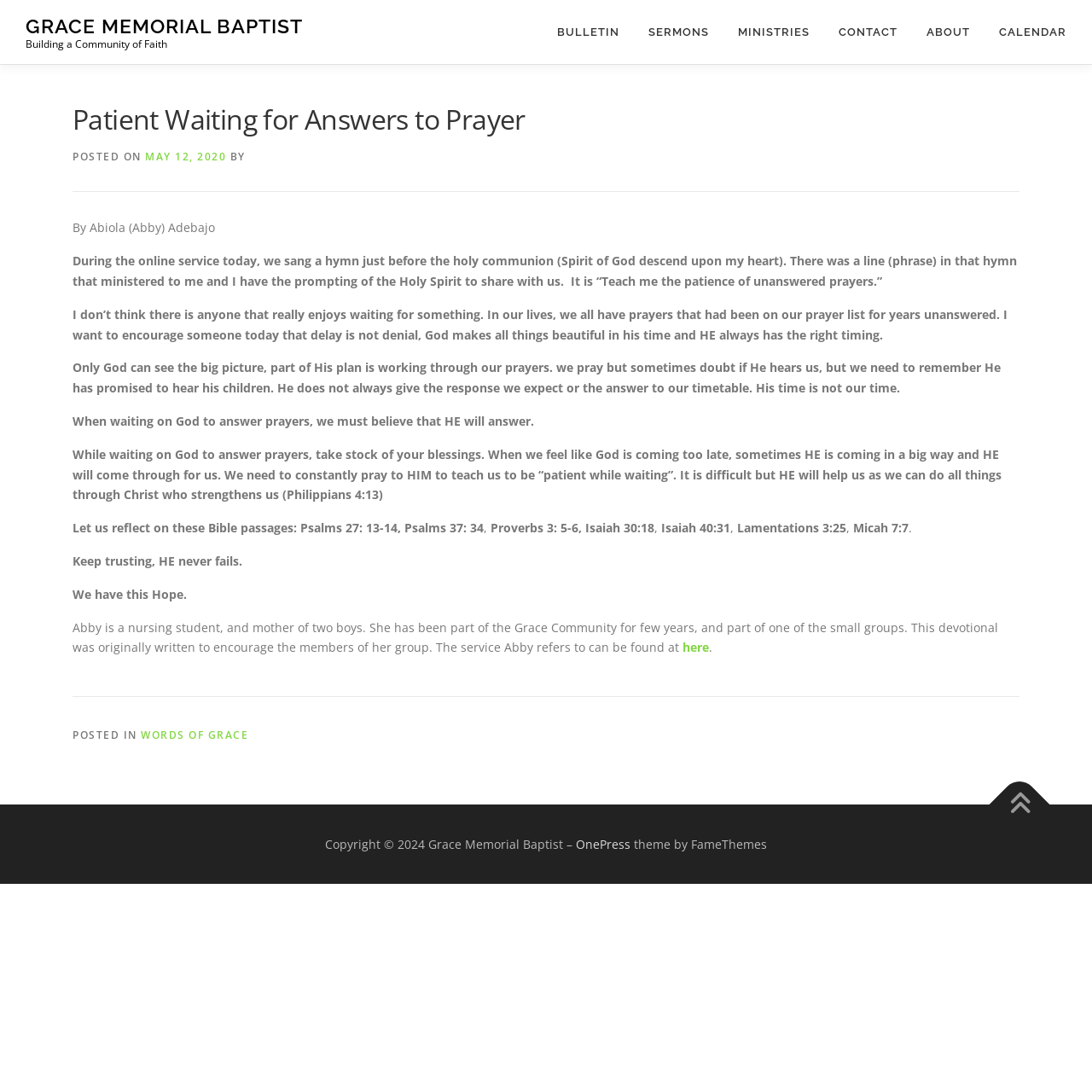Identify the coordinates of the bounding box for the element that must be clicked to accomplish the instruction: "View the post about Ultimate Guide to Mount Rainier National Park 2022".

None